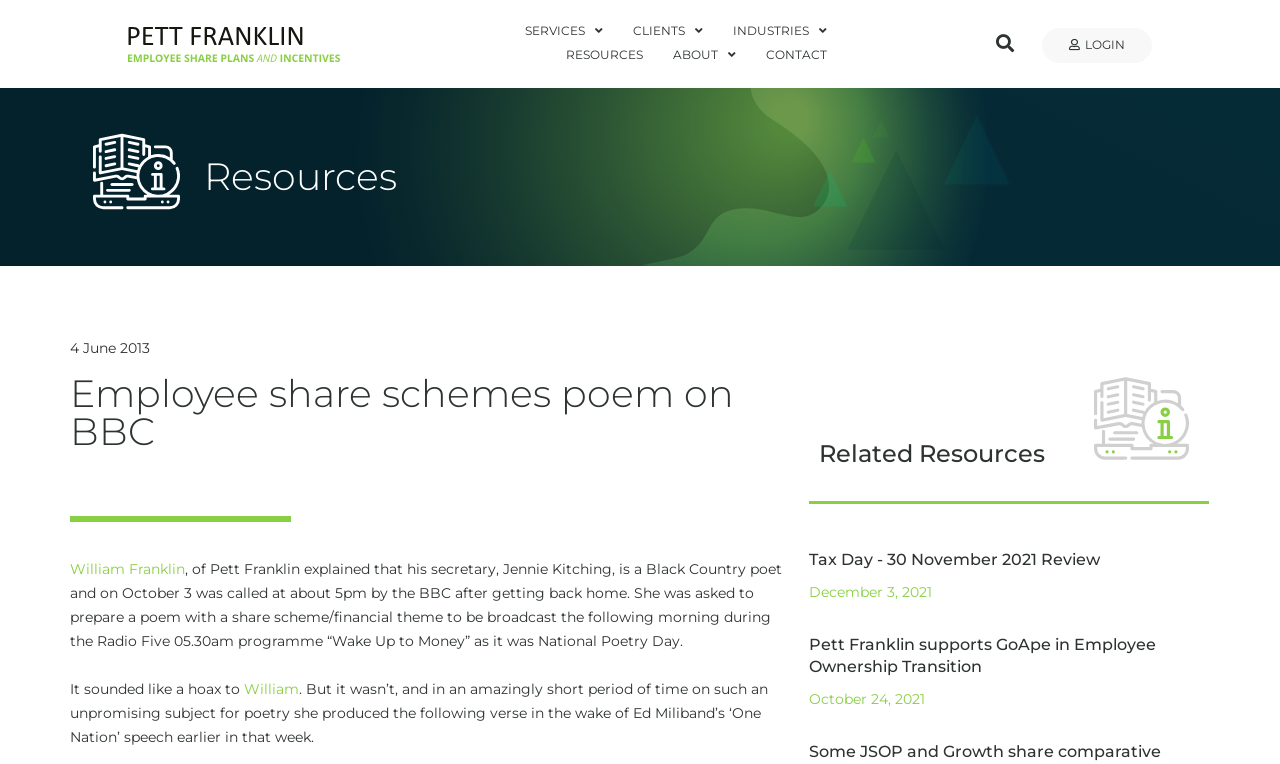Locate the bounding box coordinates of the clickable part needed for the task: "View Tax Day - 30 November 2021 Review".

[0.632, 0.703, 0.859, 0.728]